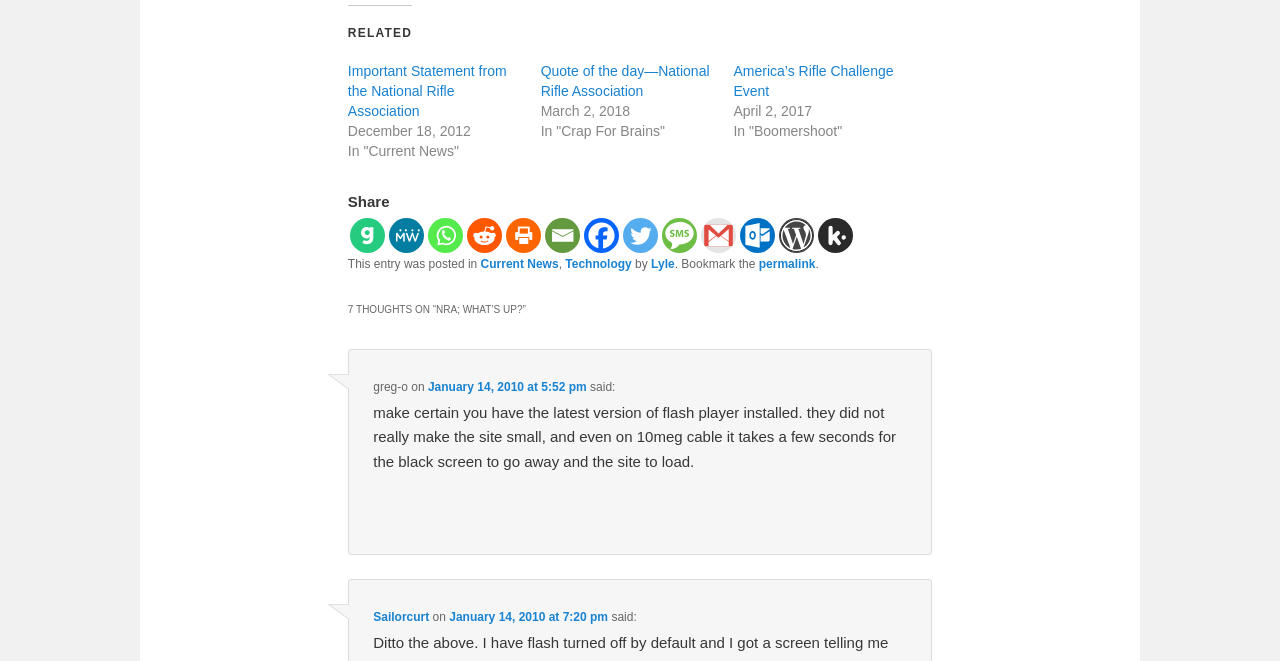Please identify the bounding box coordinates of the clickable area that will allow you to execute the instruction: "Share this article".

[0.272, 0.292, 0.304, 0.318]